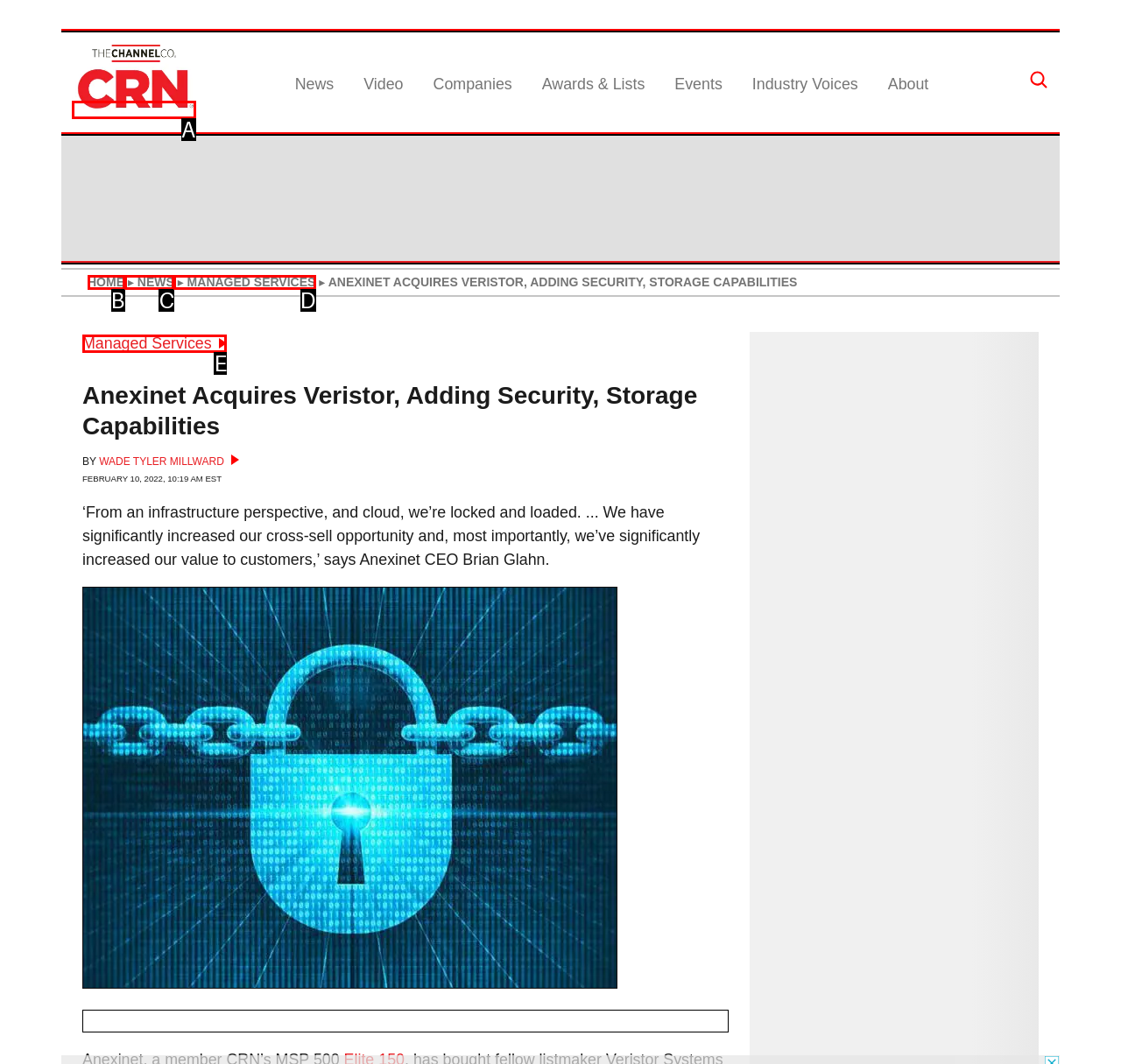Which HTML element fits the description: HOME? Respond with the letter of the appropriate option directly.

B